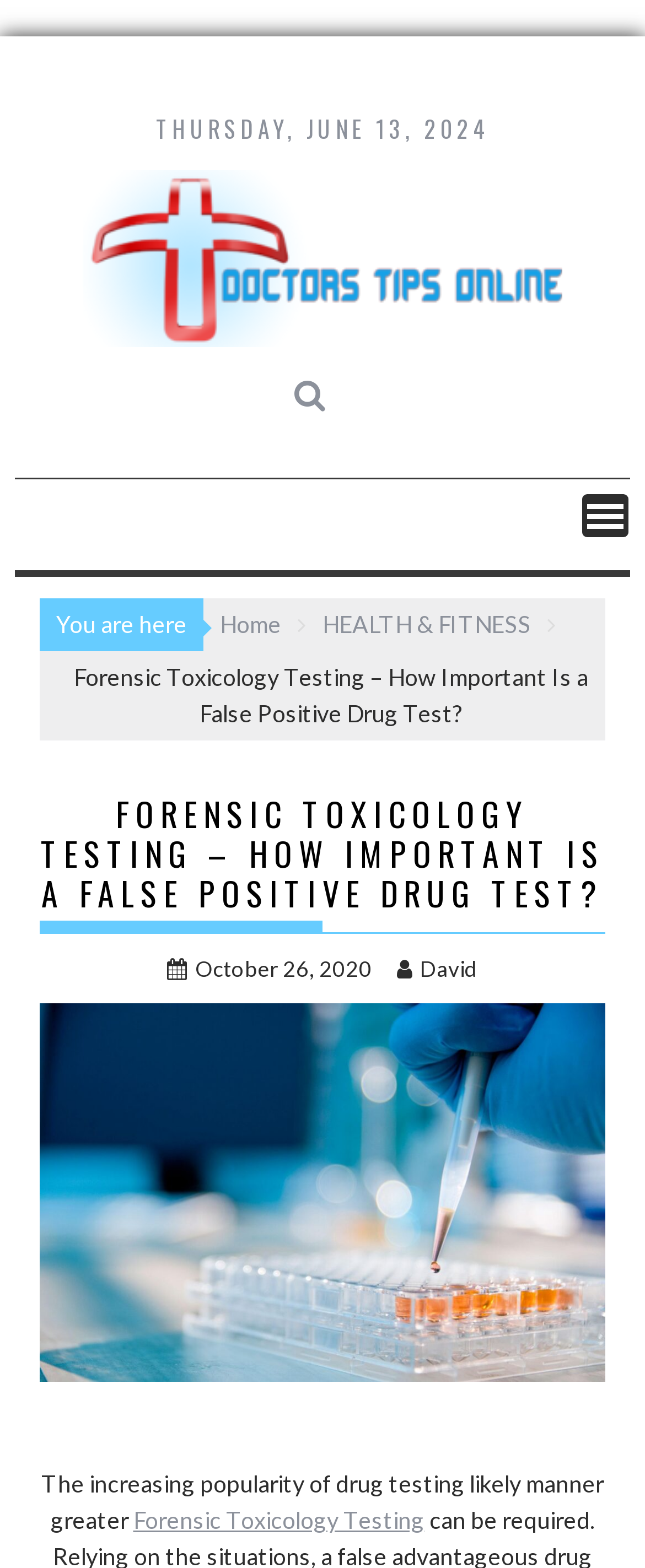Answer the question below in one word or phrase:
What is the date of the article?

October 26, 2020